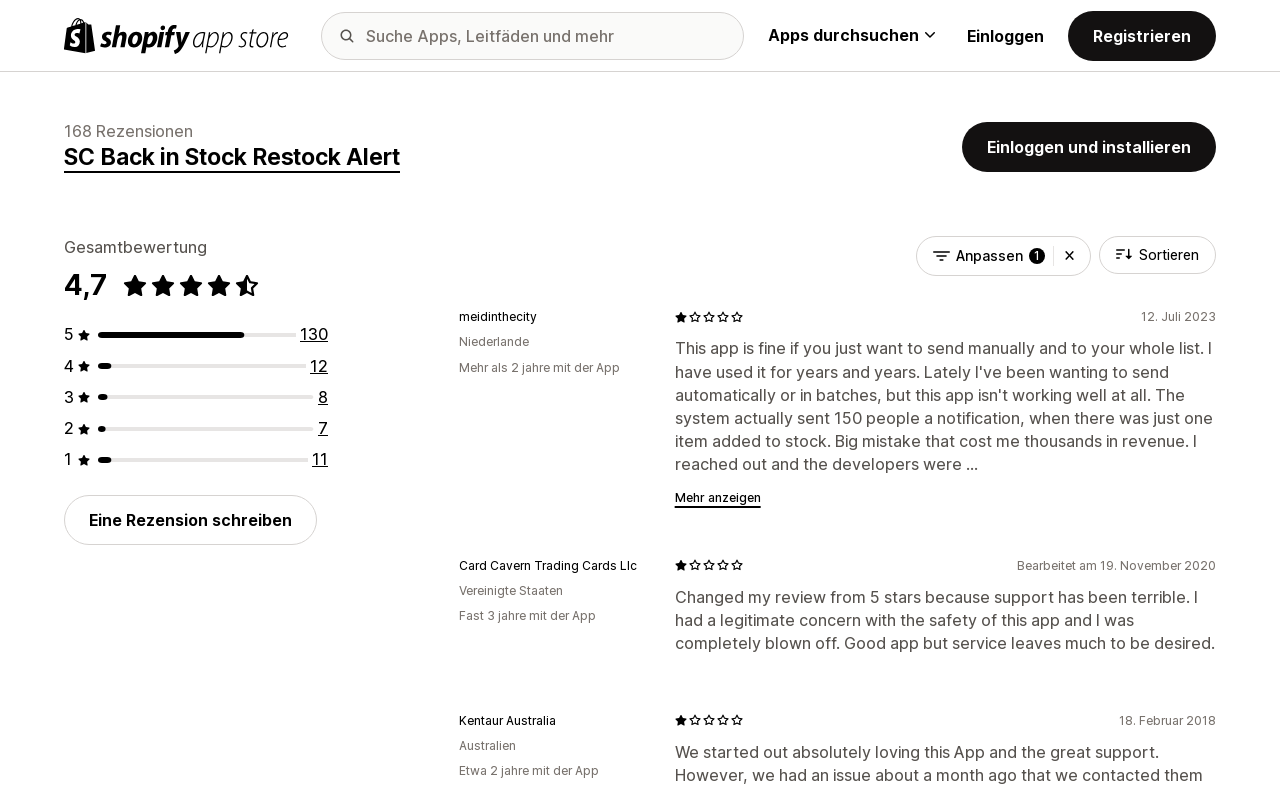Can you give a detailed response to the following question using the information from the image? What is the rating of SC Back in Stock Restock Alert?

I found the rating by looking at the text 'Gesamtbewertung' which means 'Overall Rating' in German, and then I saw the rating '4.7 von 5 Sternen' which translates to '4.7 out of 5 stars'.